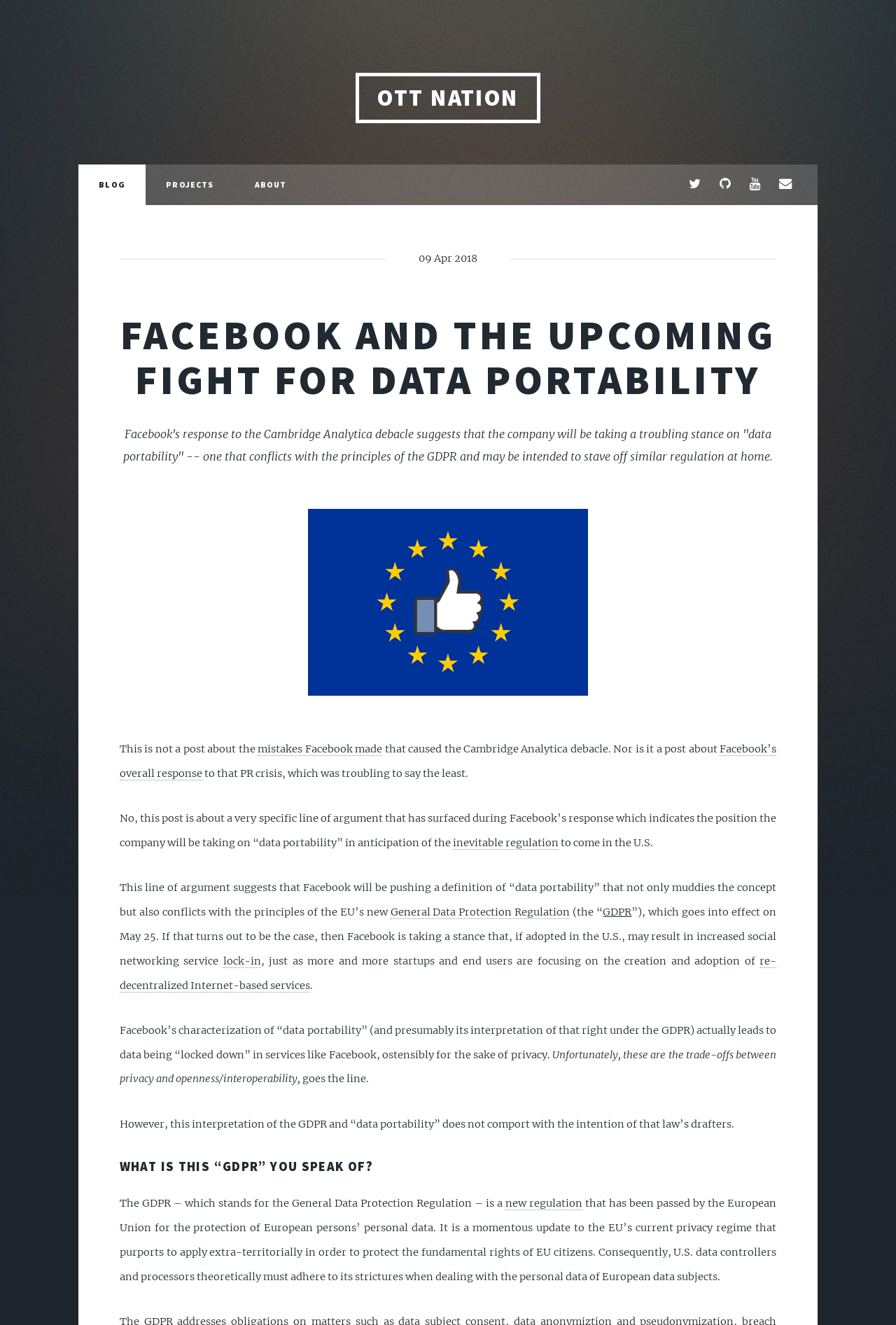Please locate the bounding box coordinates of the element that should be clicked to complete the given instruction: "Click on the 'mistakes Facebook made' link".

[0.288, 0.561, 0.427, 0.571]